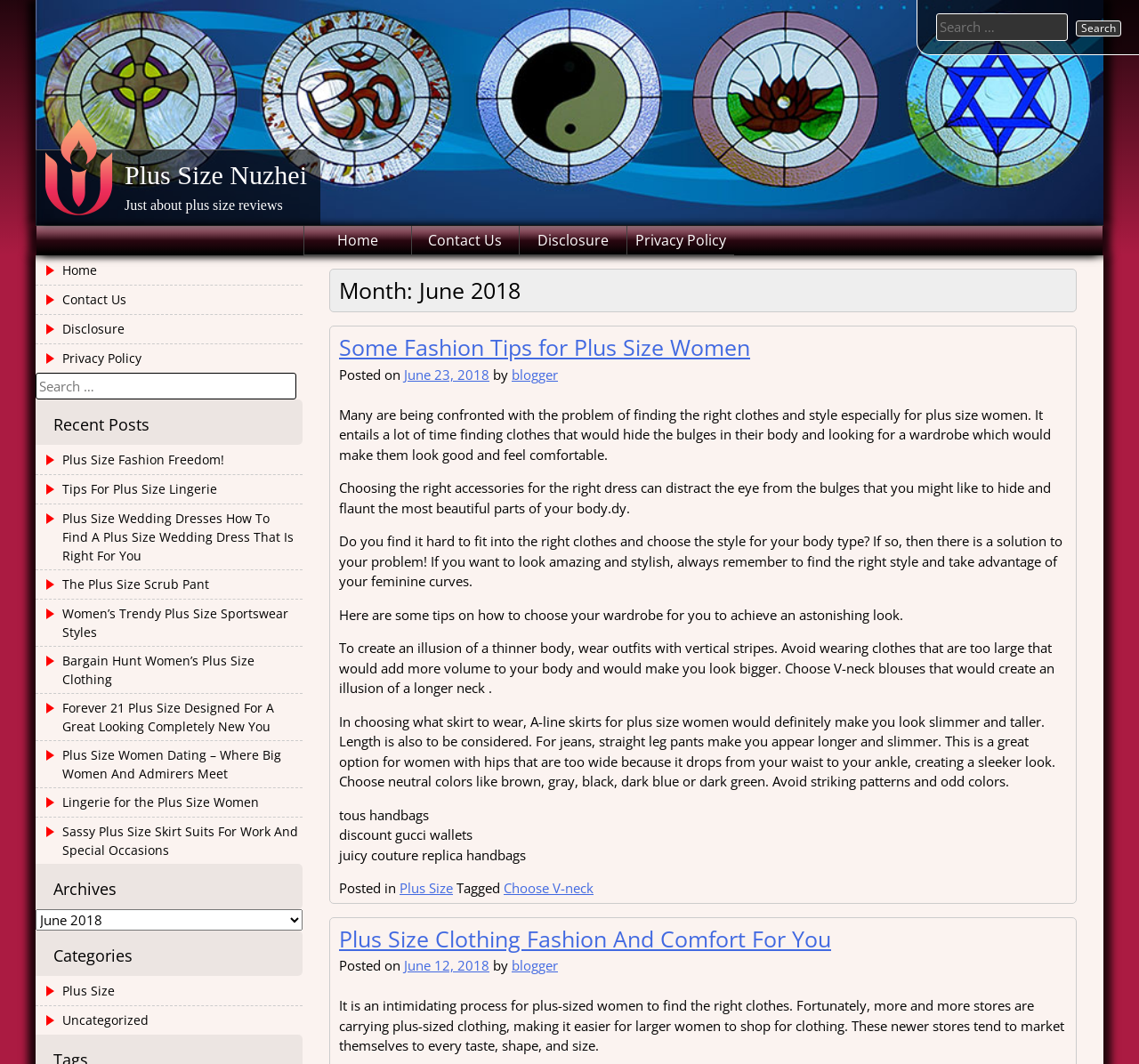What is the suggested way to create an illusion of a thinner body? Using the information from the screenshot, answer with a single word or phrase.

Wear outfits with vertical stripes